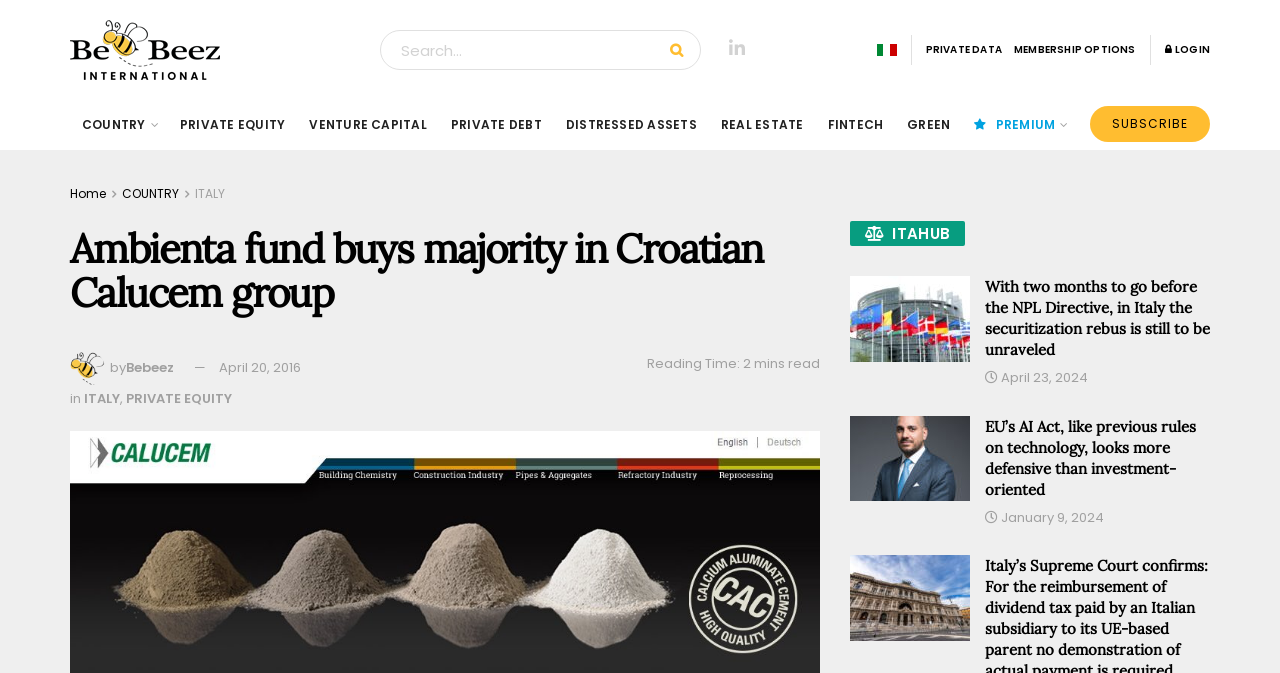What is the text of the first link on the webpage?
Look at the image and provide a short answer using one word or a phrase.

PRIVATE DATA